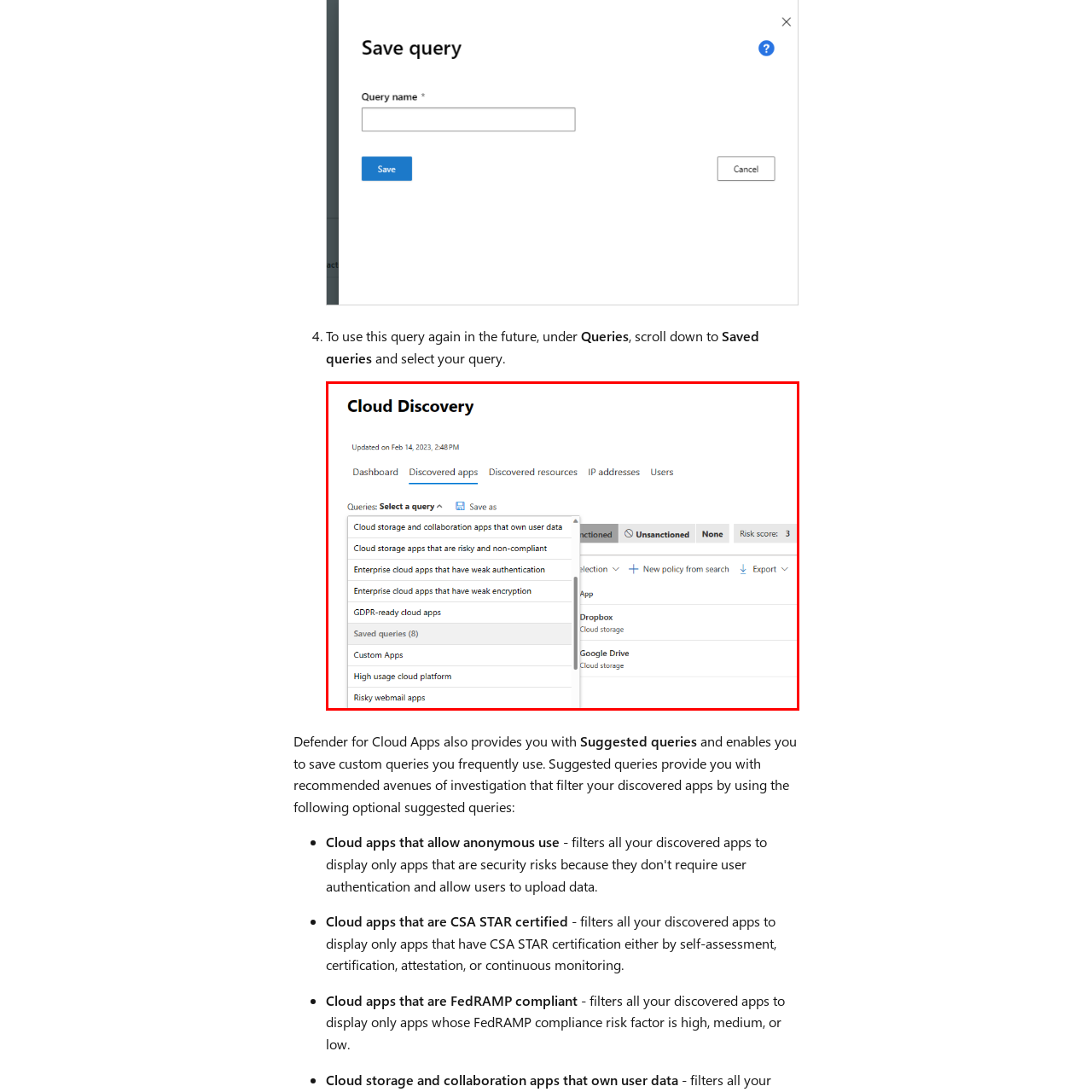What is the focus of the dashboard in the image?
Observe the image within the red bounding box and formulate a detailed response using the visual elements present.

The dashboard is focused on cloud app oversight in a corporate environment, providing users with a sleek and user-friendly interface to manage and analyze discovered cloud applications.